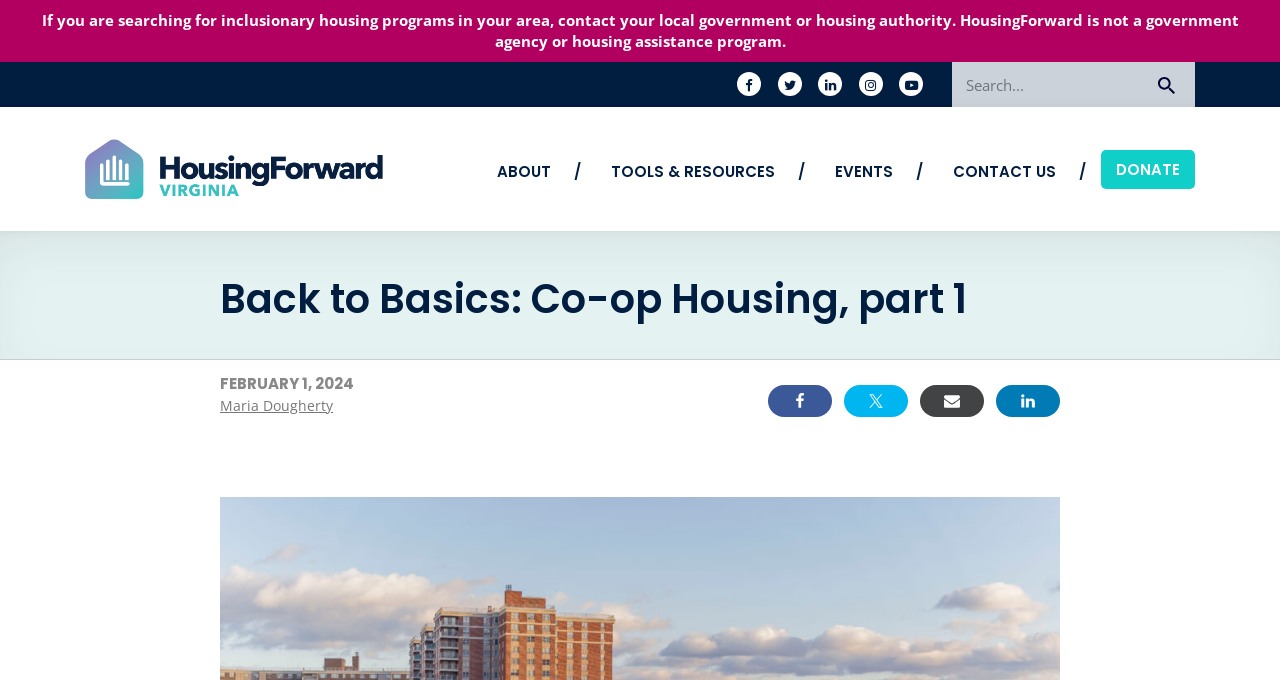Respond concisely with one word or phrase to the following query:
What is the date of the article?

FEBRUARY 1, 2024